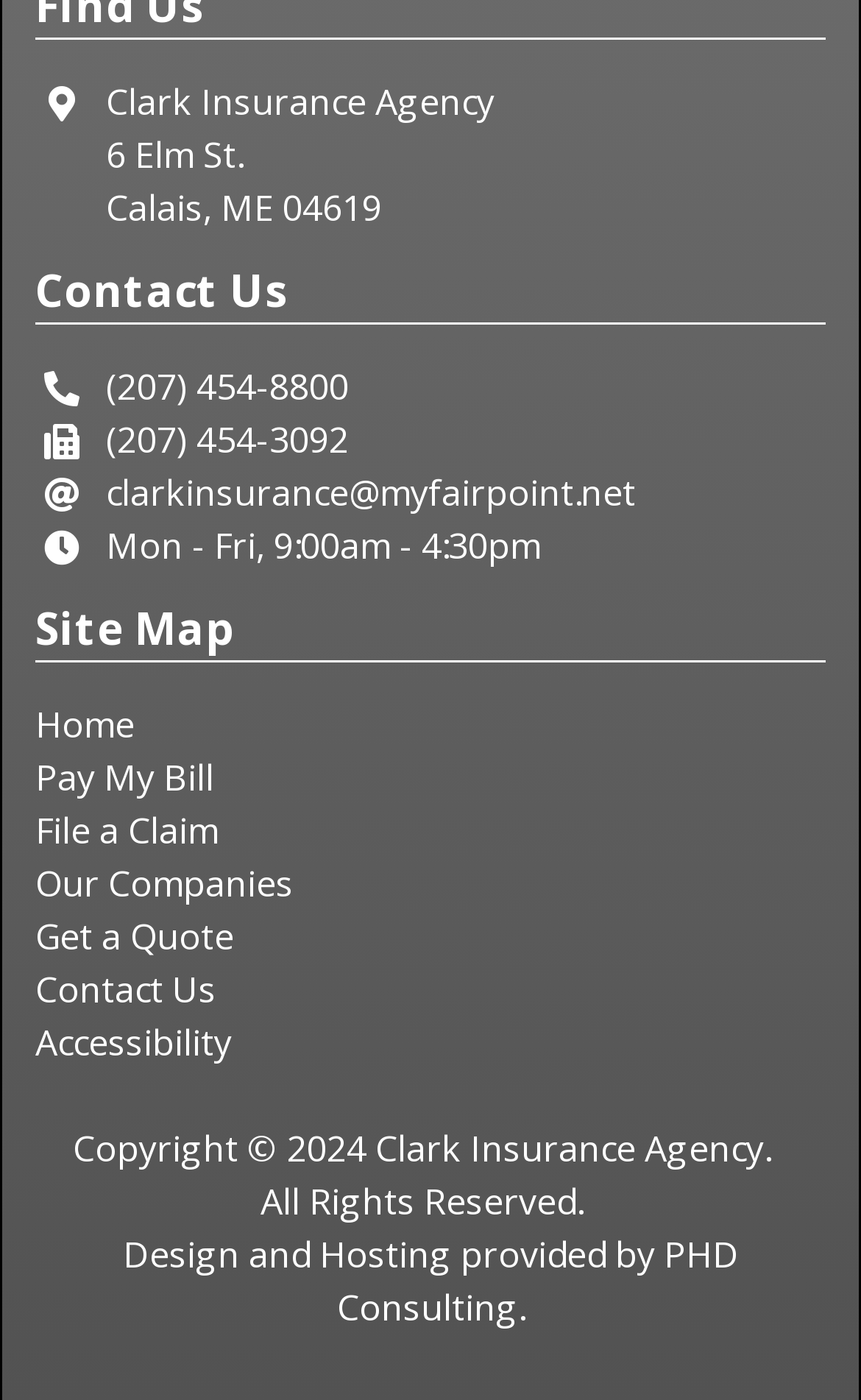Specify the bounding box coordinates of the area that needs to be clicked to achieve the following instruction: "Click Get a Quote".

[0.041, 0.652, 0.272, 0.687]